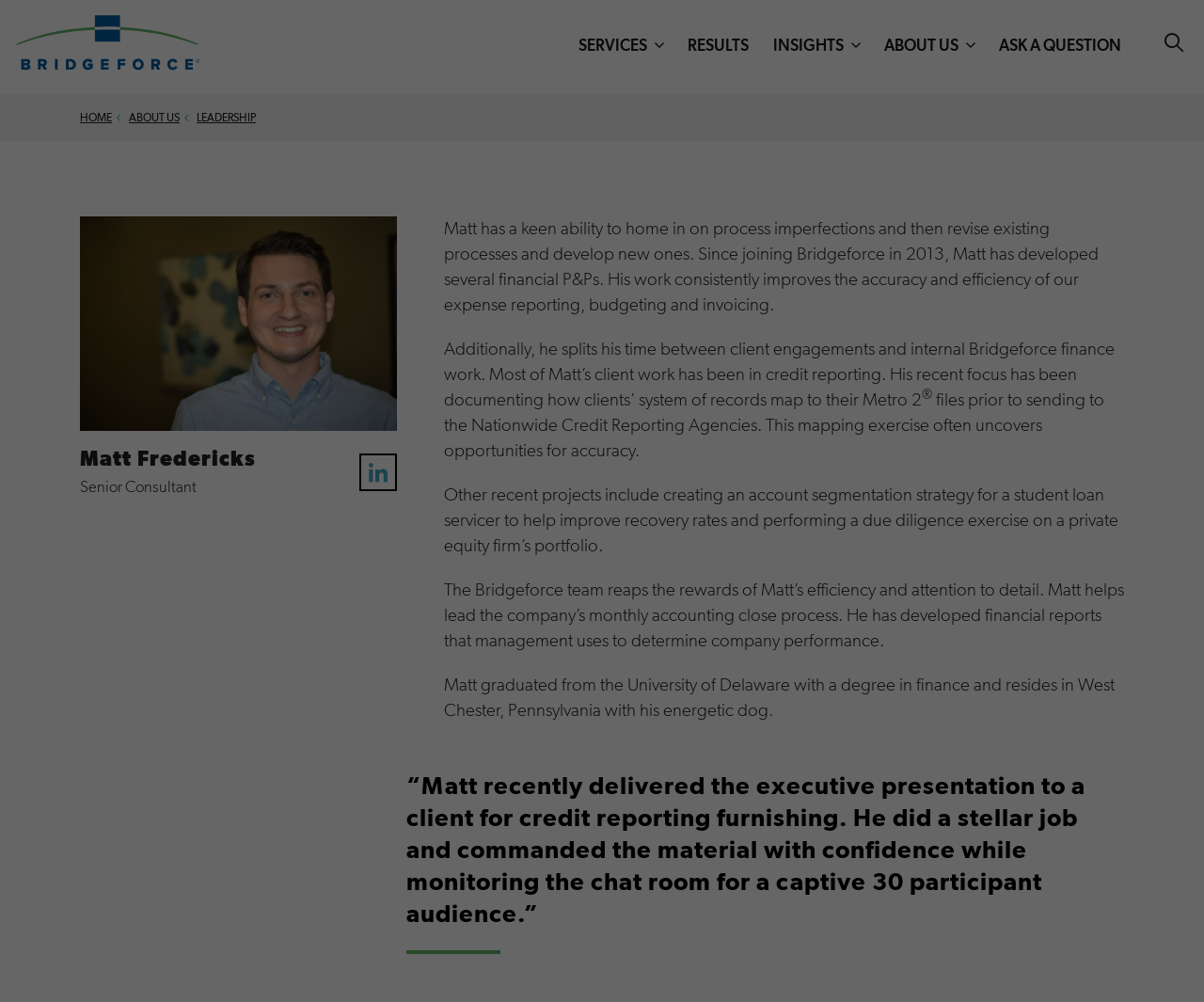Locate the bounding box coordinates of the clickable region to complete the following instruction: "Click the HOME link."

[0.066, 0.112, 0.093, 0.123]